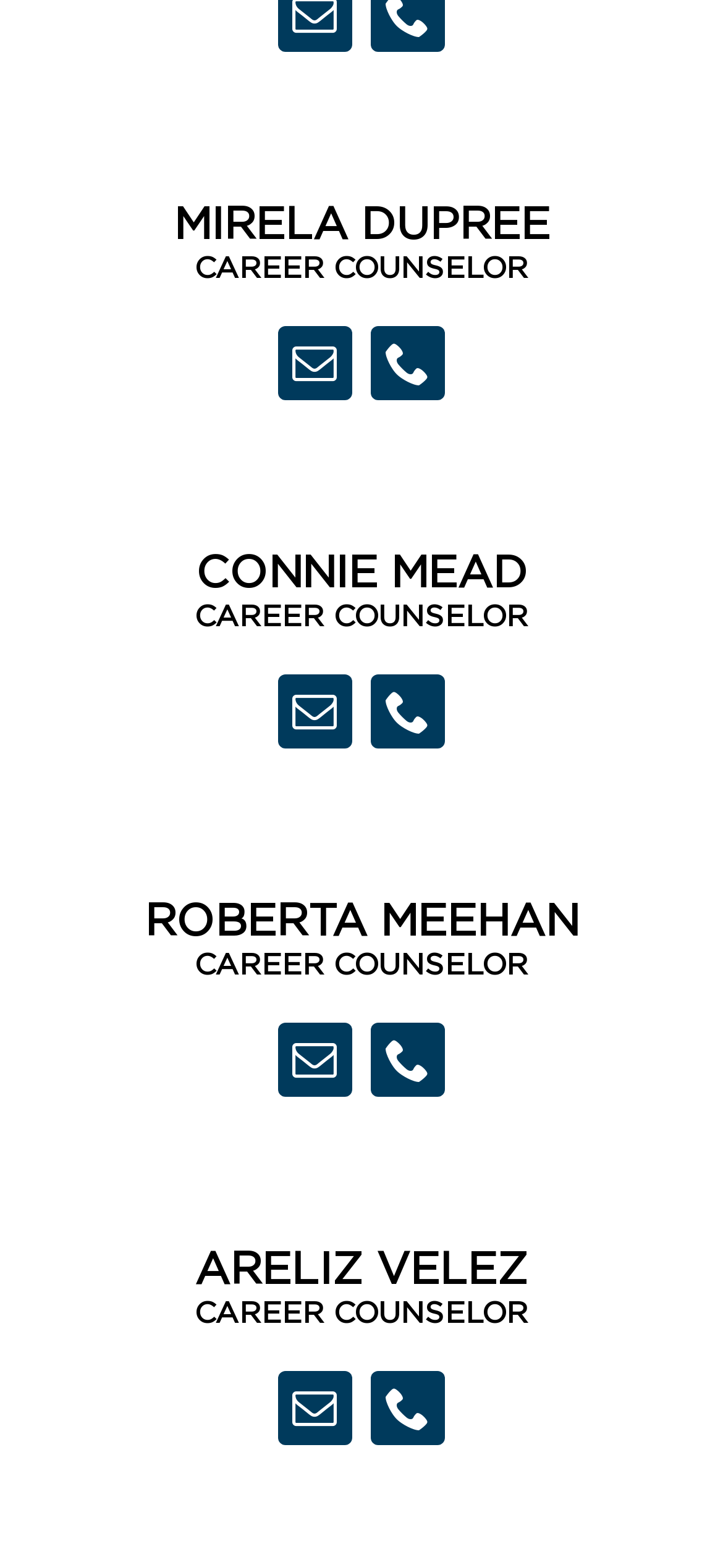What is the position of all listed individuals?
Look at the image and respond with a one-word or short phrase answer.

Career Counselor